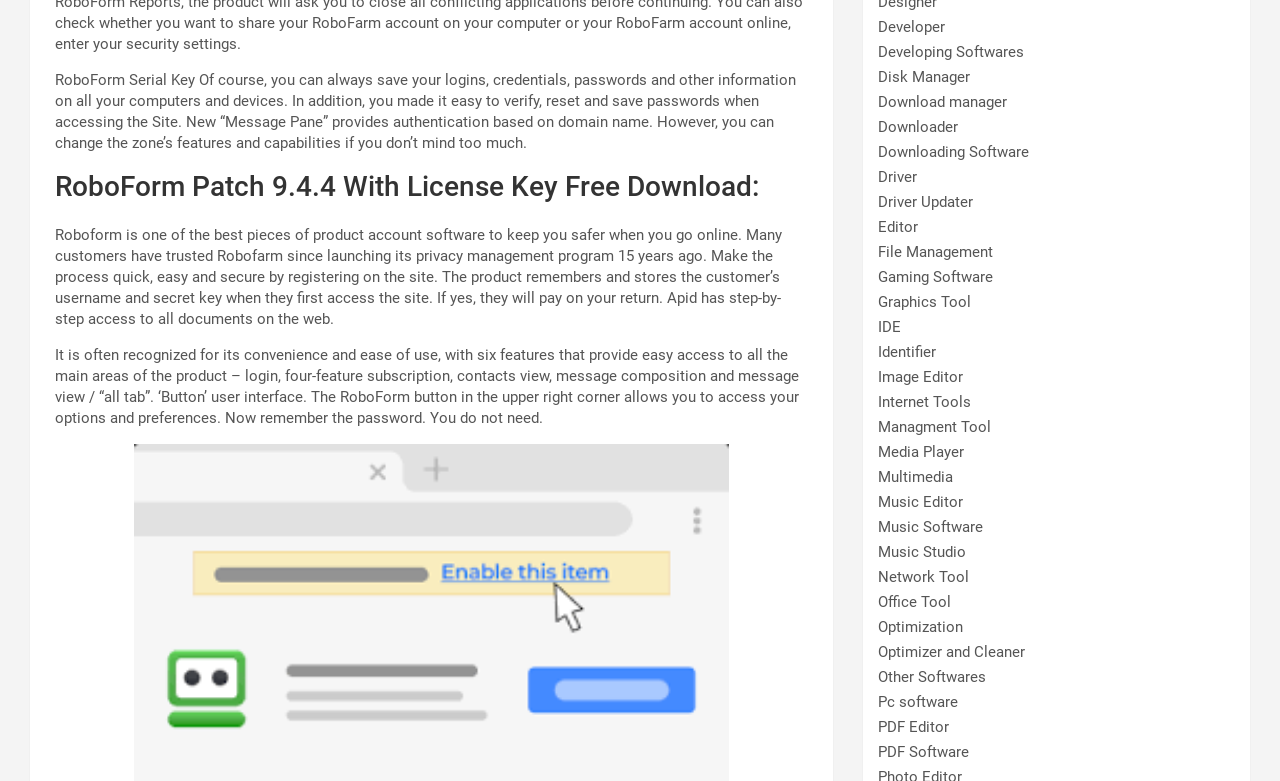Determine the bounding box coordinates of the section I need to click to execute the following instruction: "Click on Developer". Provide the coordinates as four float numbers between 0 and 1, i.e., [left, top, right, bottom].

[0.686, 0.023, 0.739, 0.046]